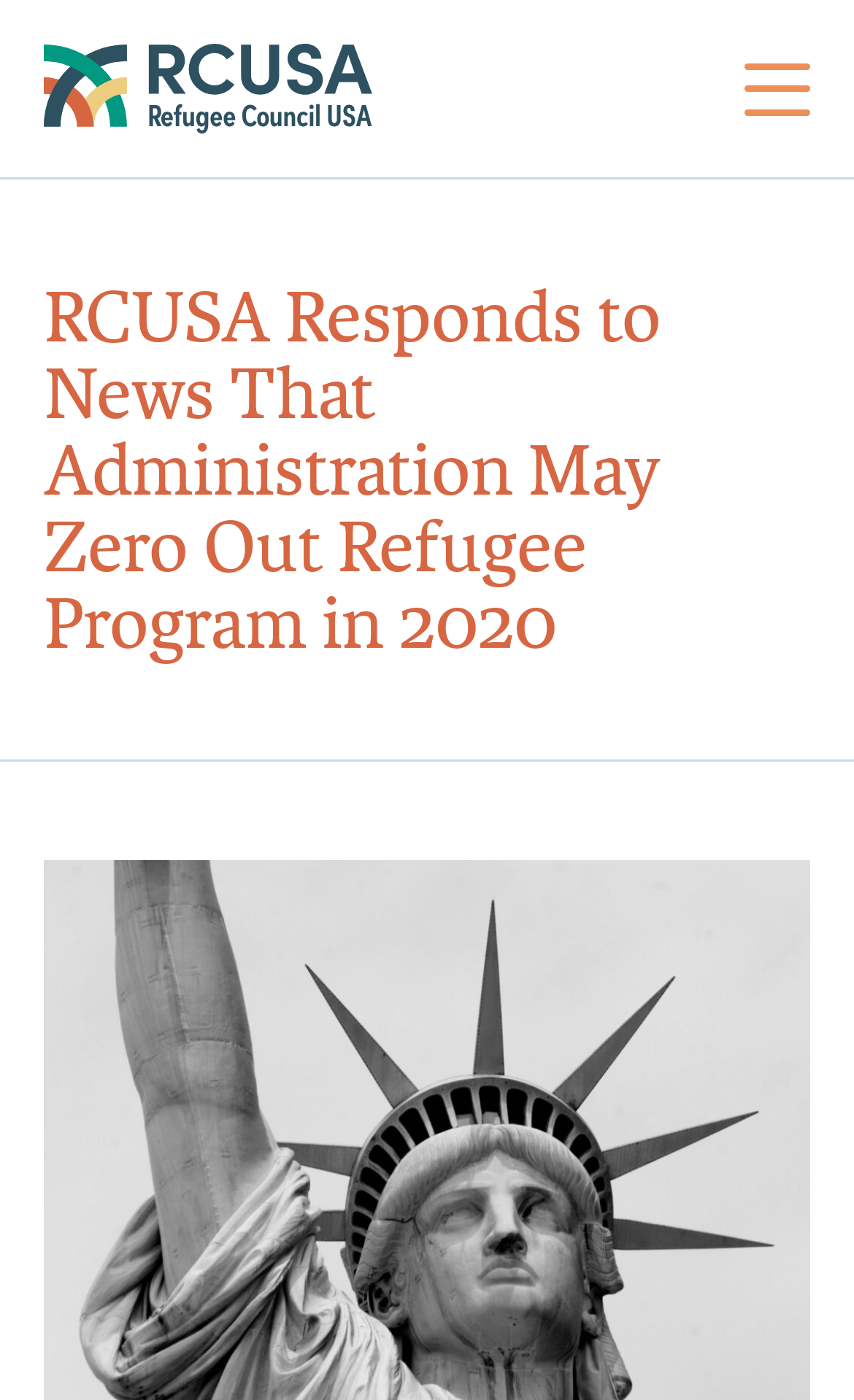Please provide a one-word or short phrase answer to the question:
How many links are on the top navigation bar?

4